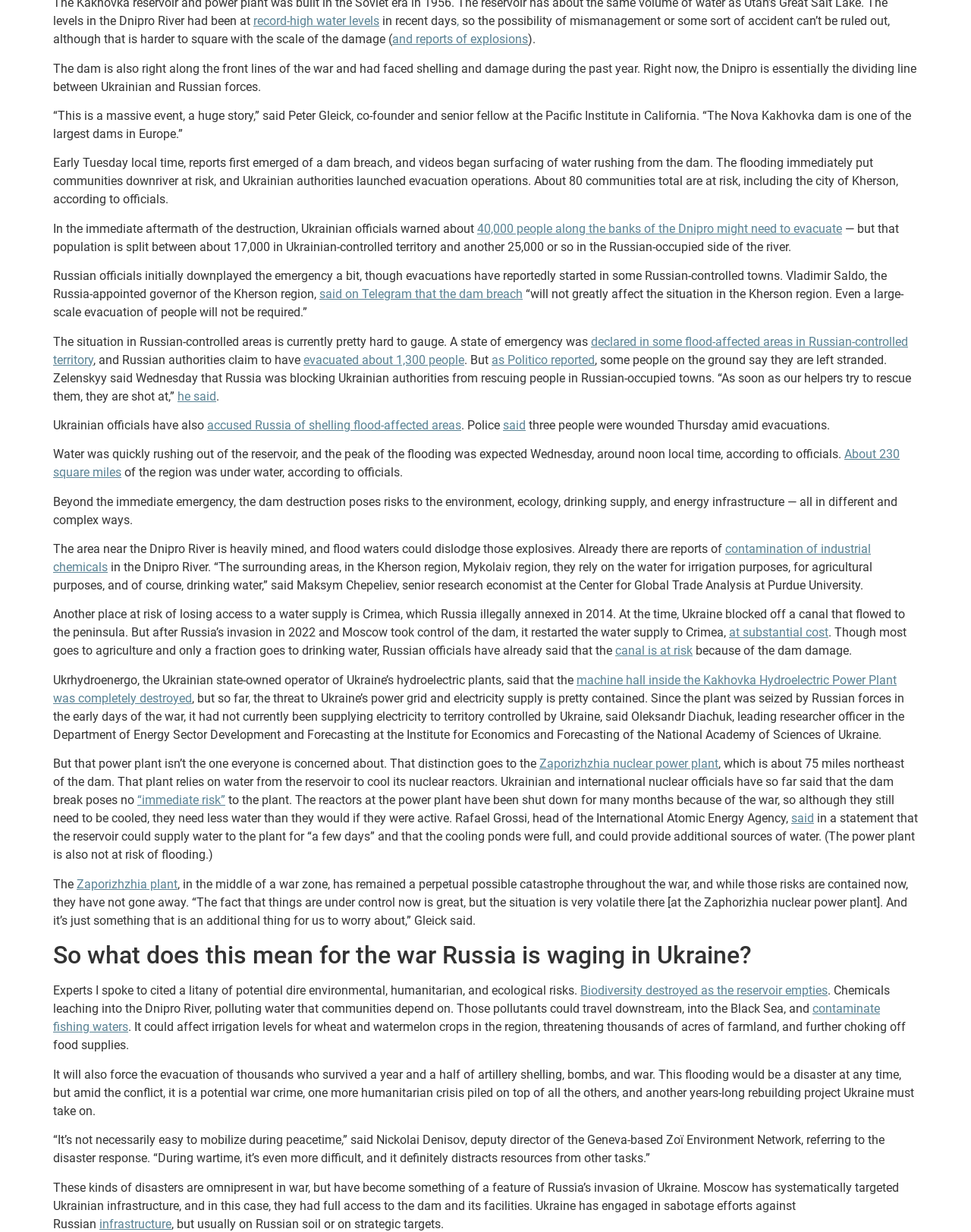Using a single word or phrase, answer the following question: 
How many people have been evacuated by Russian authorities?

1,300